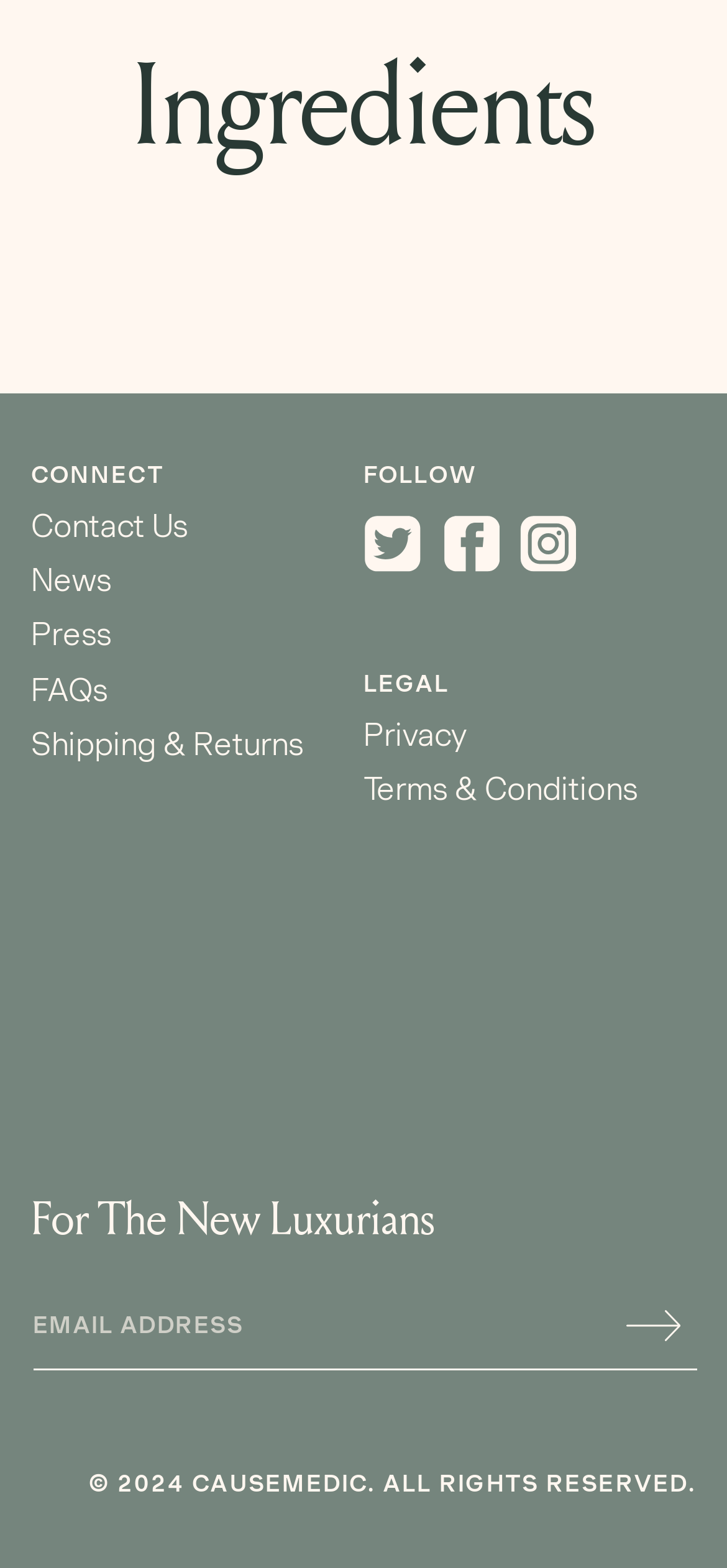Show me the bounding box coordinates of the clickable region to achieve the task as per the instruction: "Subscribe to the newsletter".

[0.84, 0.818, 0.957, 0.872]